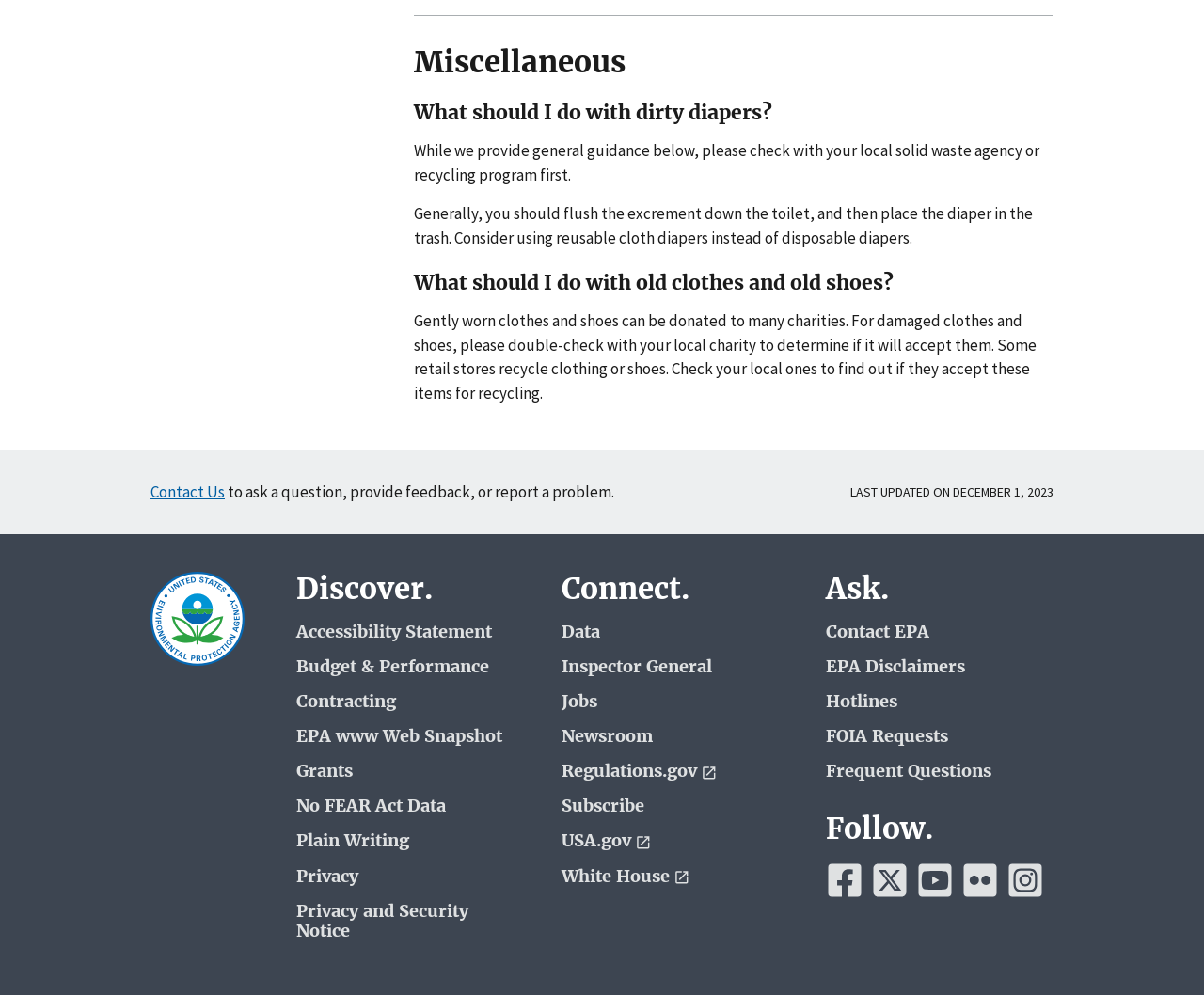Highlight the bounding box of the UI element that corresponds to this description: "aria-label="EPA’s Youtube"".

[0.761, 0.866, 0.793, 0.904]